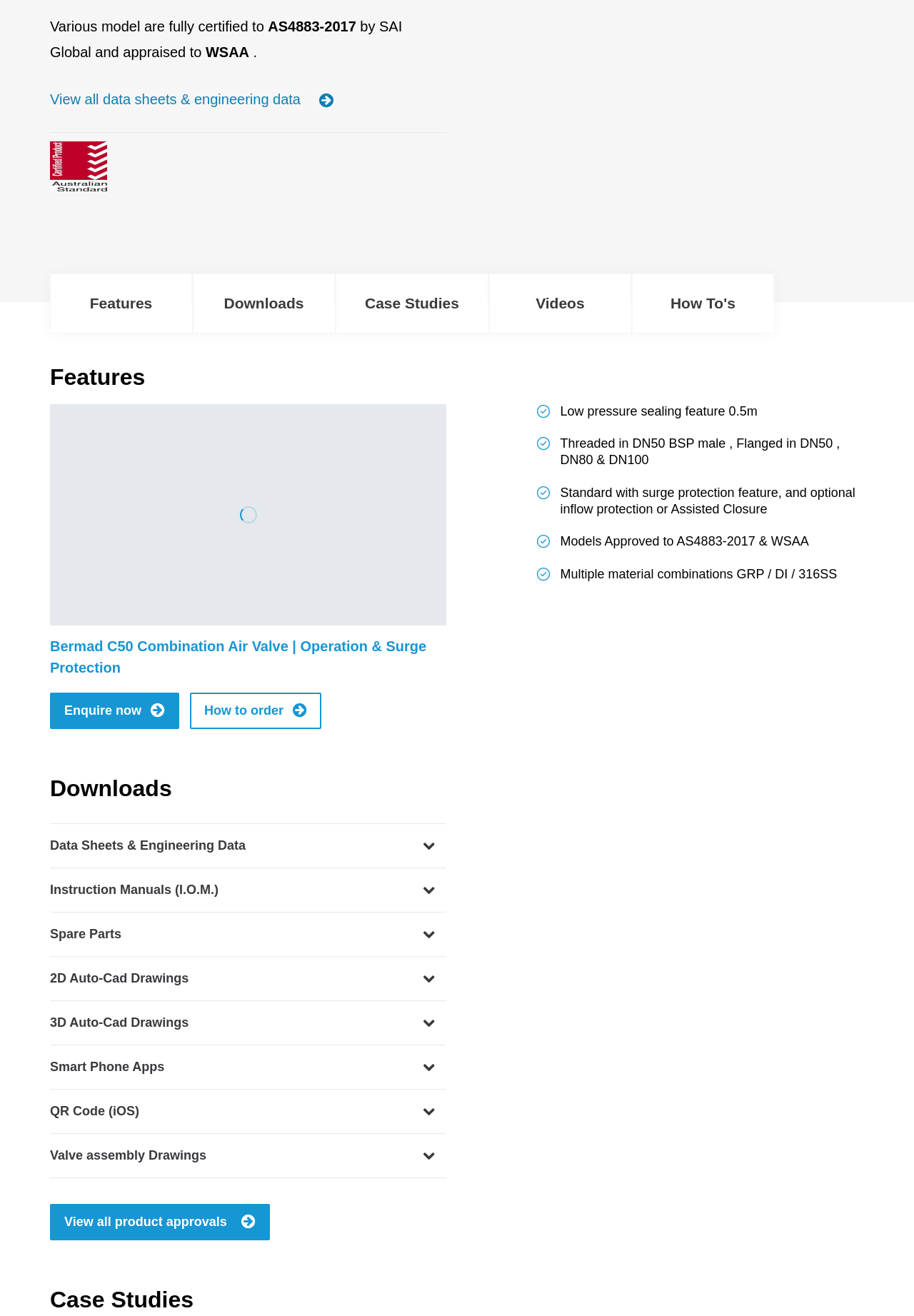Find the bounding box coordinates of the clickable area required to complete the following action: "Explore features".

[0.055, 0.208, 0.209, 0.253]